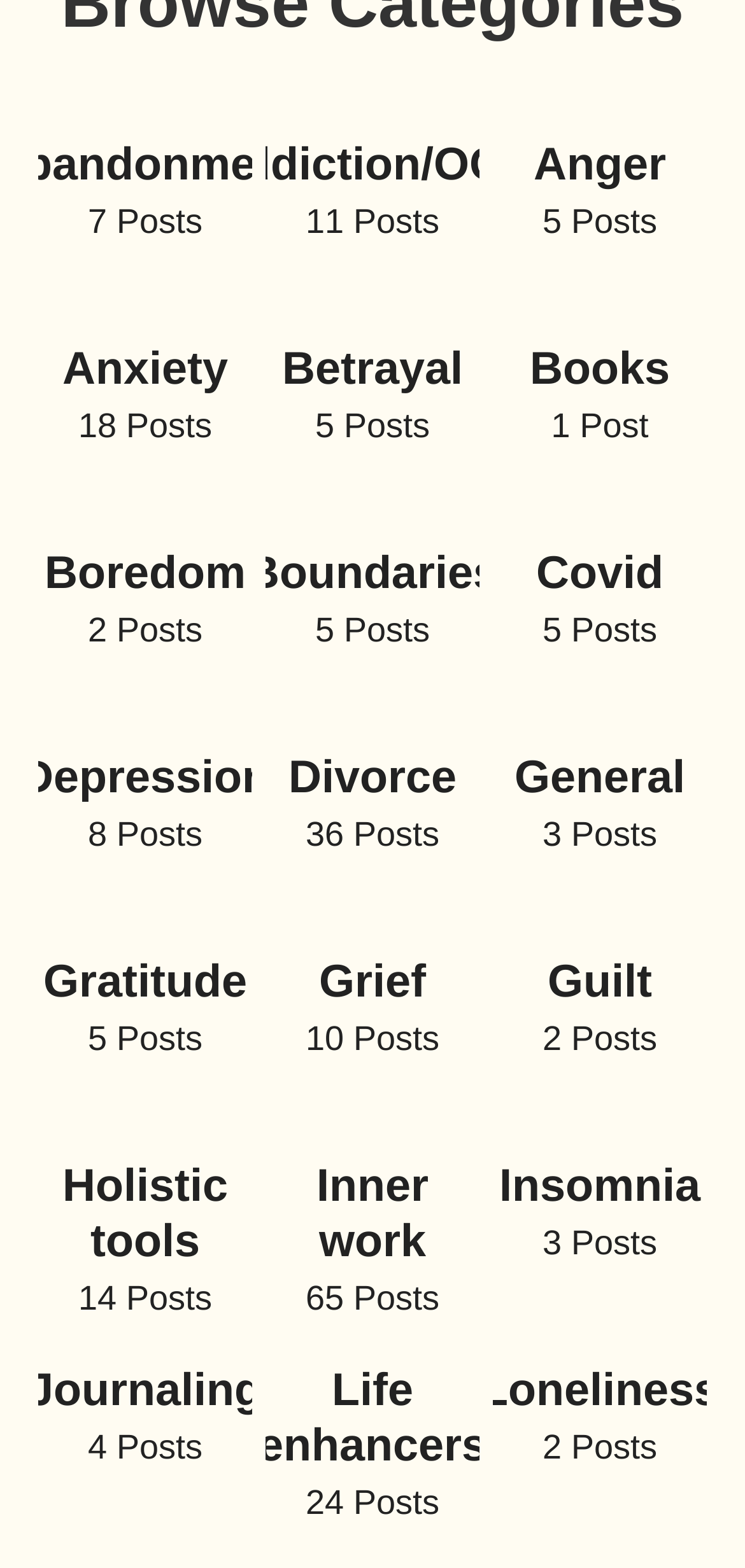Provide the bounding box for the UI element matching this description: "Inner work 65 Posts".

[0.356, 0.728, 0.644, 0.85]